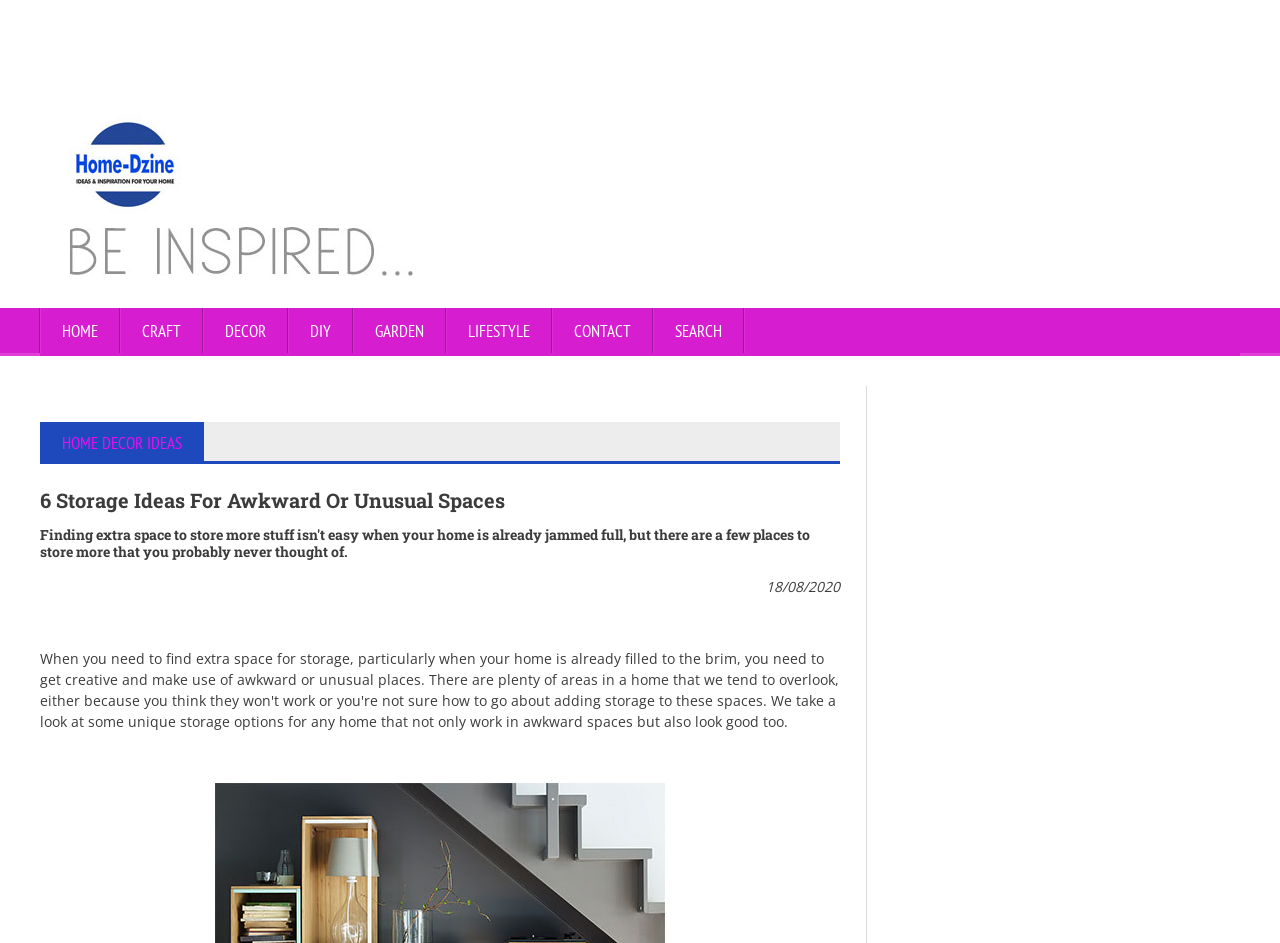Locate the bounding box coordinates of the element I should click to achieve the following instruction: "search for something".

[0.51, 0.327, 0.581, 0.378]